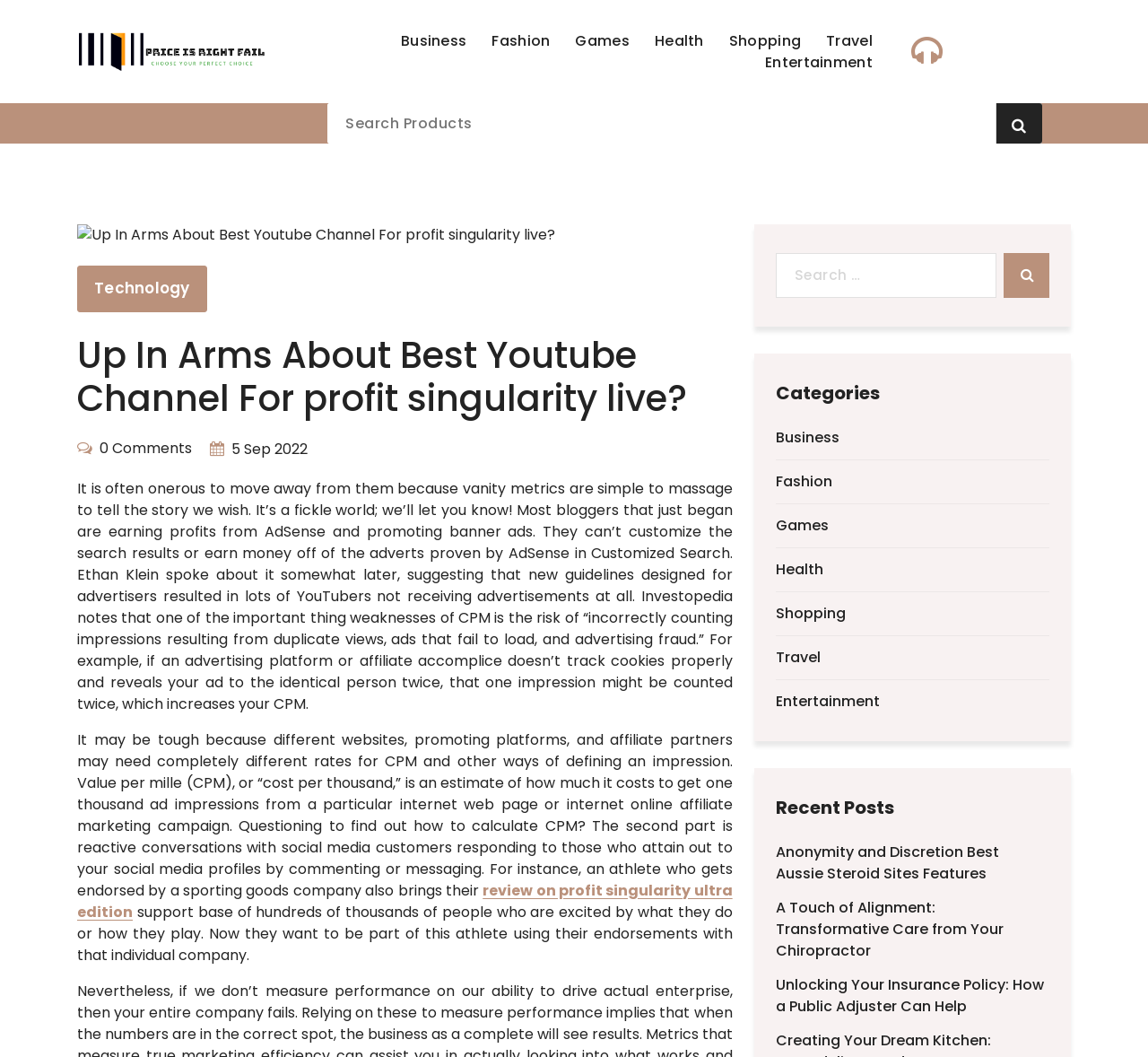Determine the bounding box coordinates for the area that should be clicked to carry out the following instruction: "Click on the Entertainment category".

[0.666, 0.049, 0.76, 0.069]